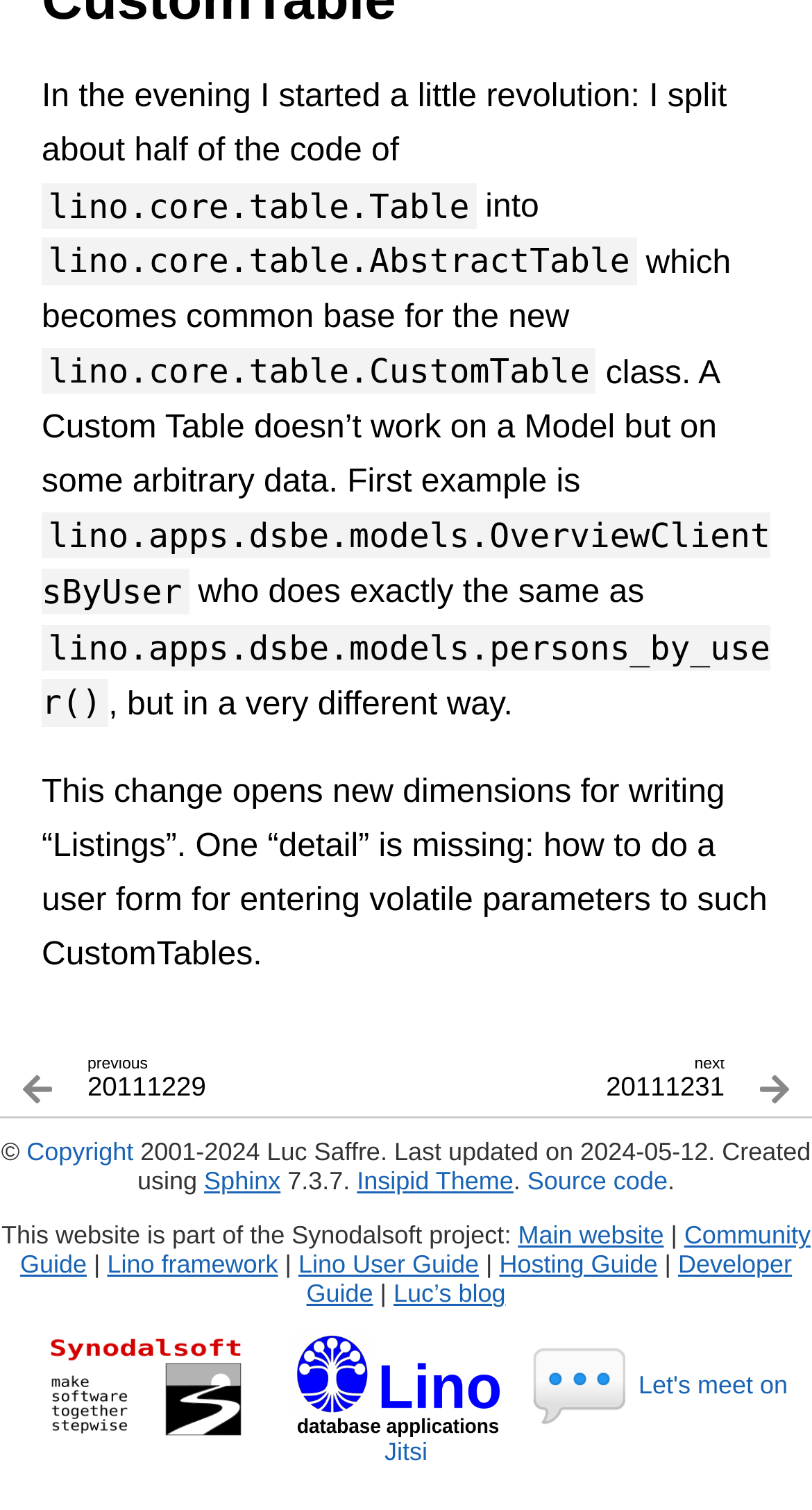Please locate the bounding box coordinates of the element that should be clicked to complete the given instruction: "go to home page".

None